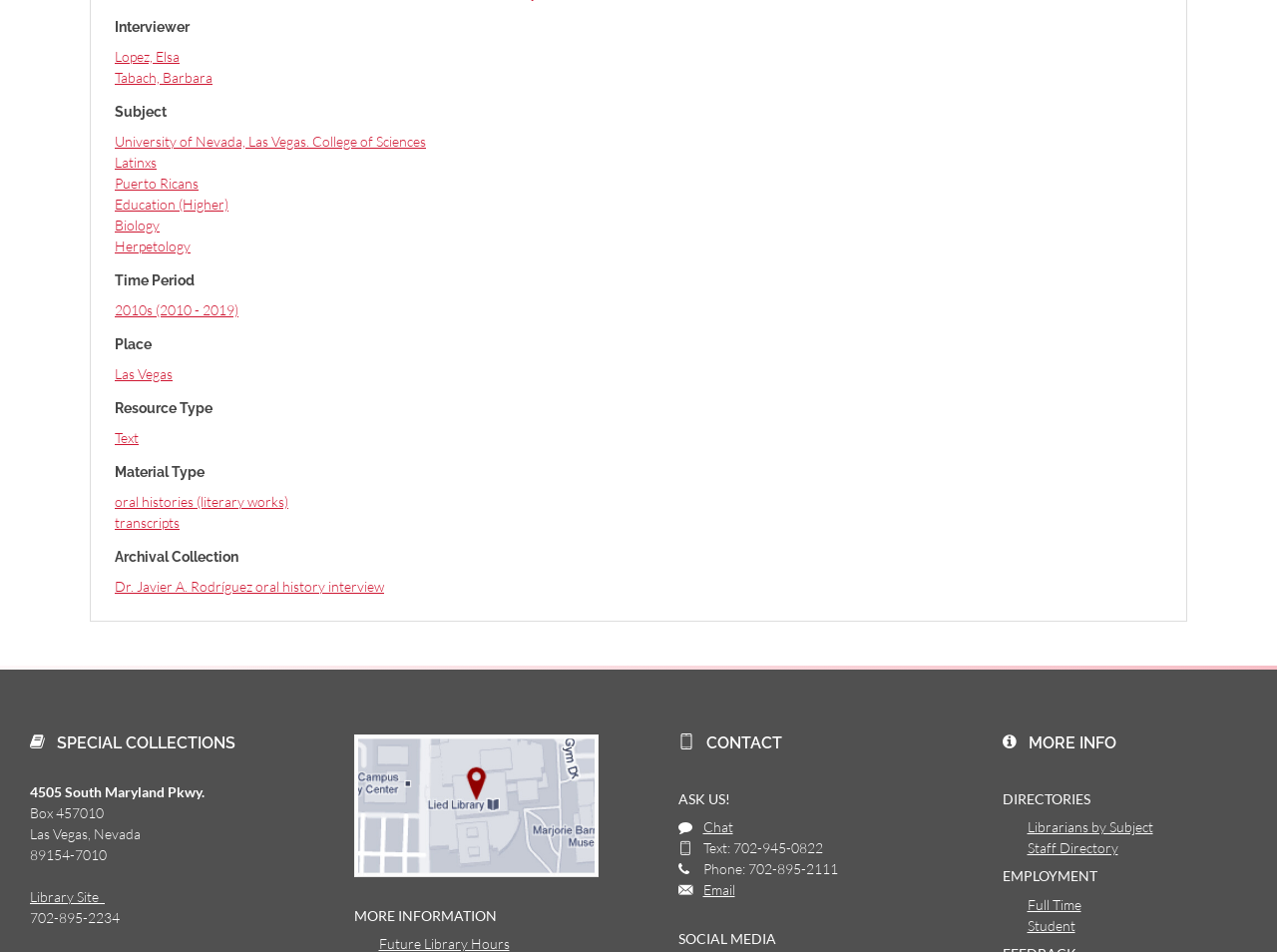Based on the image, provide a detailed and complete answer to the question: 
What is the location of the University of Nevada, Las Vegas?

I found the address '4505 South Maryland Pkwy., Box 457010, Las Vegas, Nevada 89154-7010' on the webpage, which indicates that the University of Nevada, Las Vegas is located in Las Vegas, Nevada.